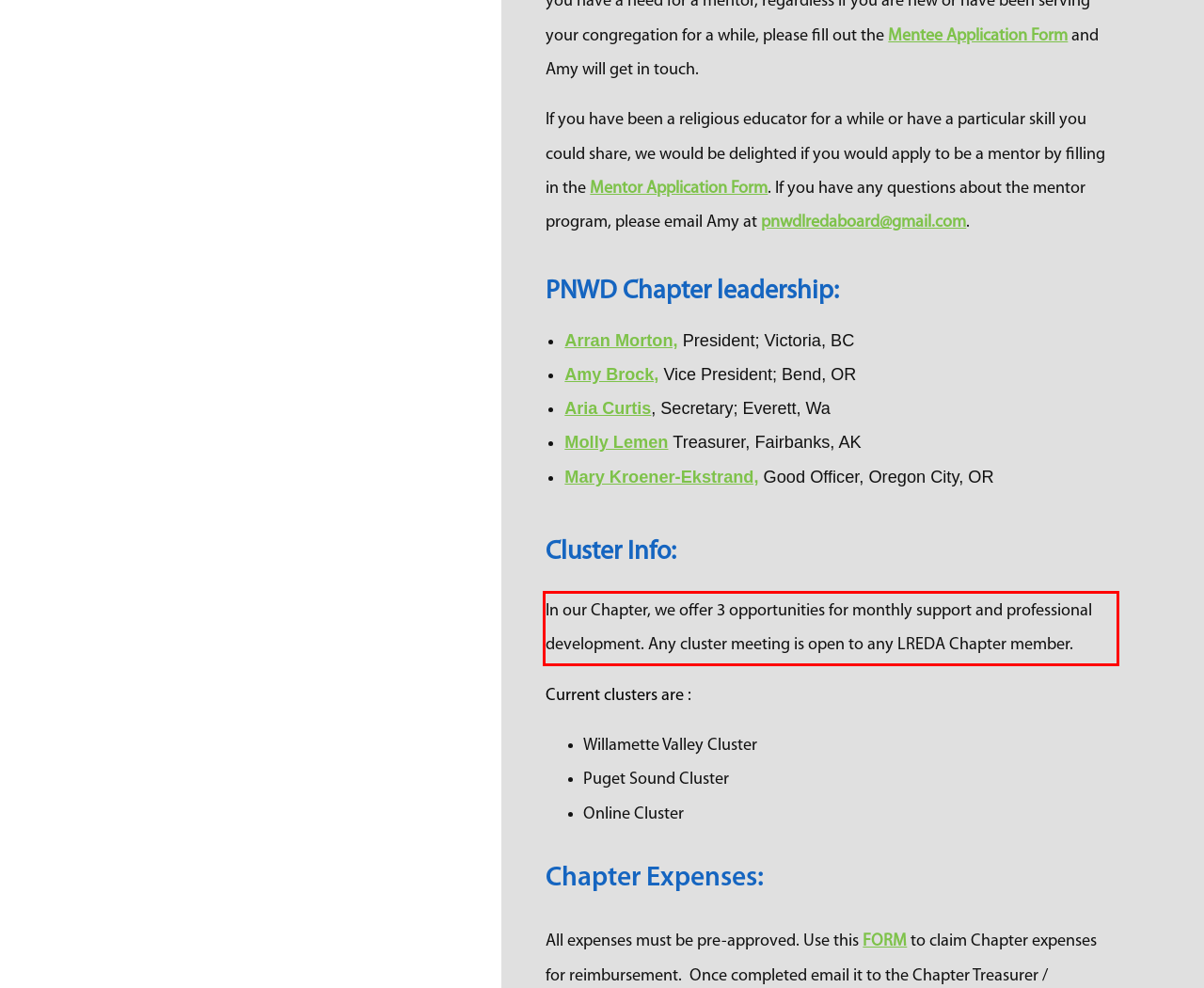You have a screenshot of a webpage with a UI element highlighted by a red bounding box. Use OCR to obtain the text within this highlighted area.

In our Chapter, we offer 3 opportunities for monthly support and professional development. Any cluster meeting is open to any LREDA Chapter member.